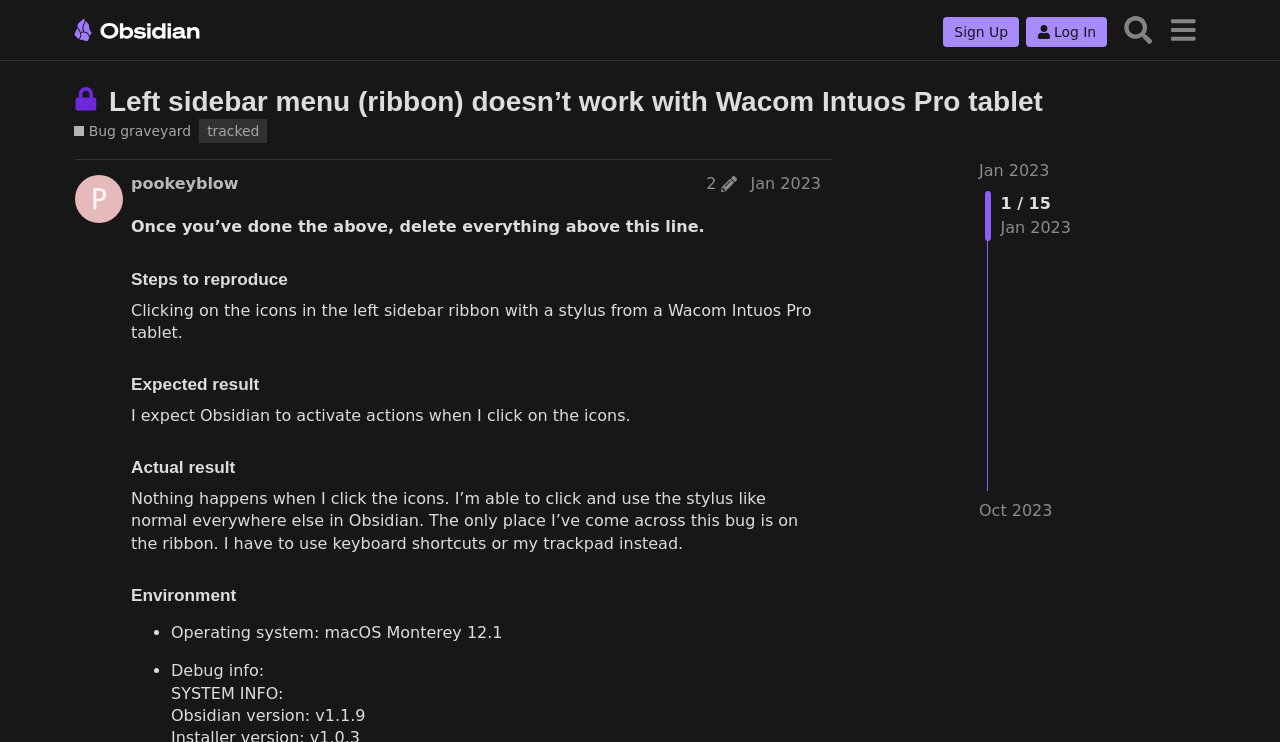What is the operating system of the user?
Please look at the screenshot and answer in one word or a short phrase.

macOS Monterey 12.1